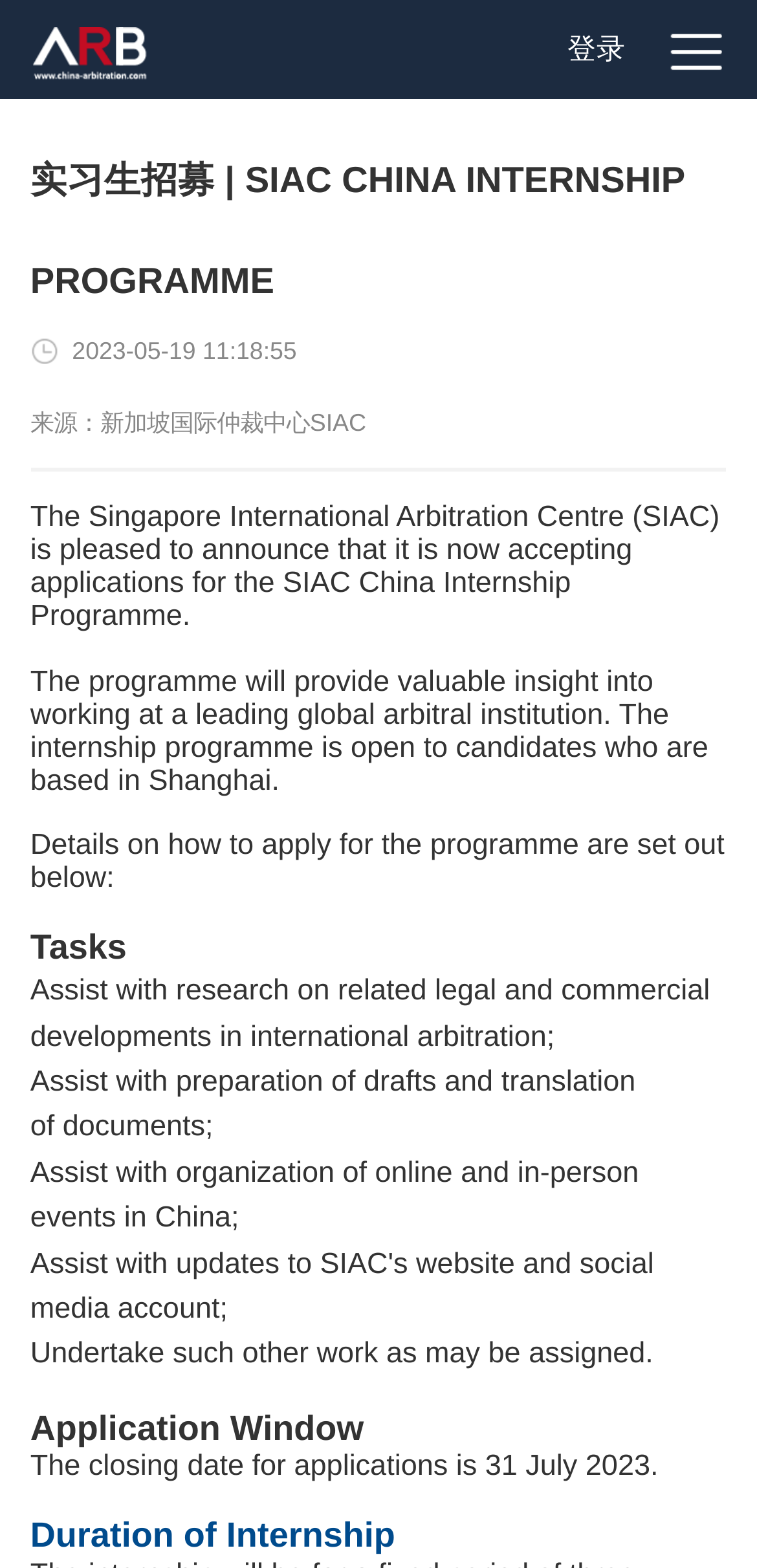Please analyze the image and provide a thorough answer to the question:
What is the closing date for applications?

The closing date for applications is mentioned in the webpage content as 31 July 2023, which is the deadline for submitting applications for the SIAC China Internship Programme.